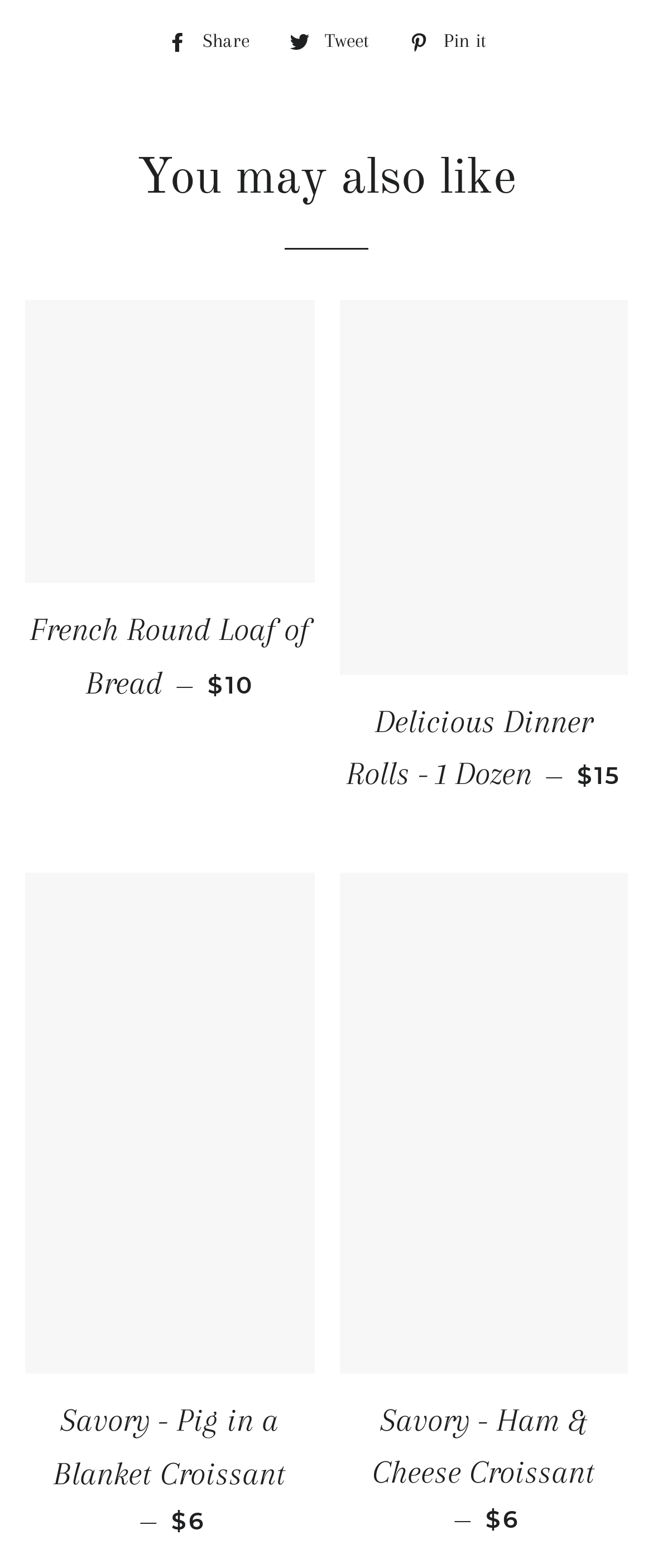By analyzing the image, answer the following question with a detailed response: How many products are listed on this page?

I counted the number of links with product names and prices, and found four products: French Round Loaf of Bread, Delicious Dinner Rolls, Savory - Pig in a Blanket Croissant, and Savory - Ham & Cheese Croissant.